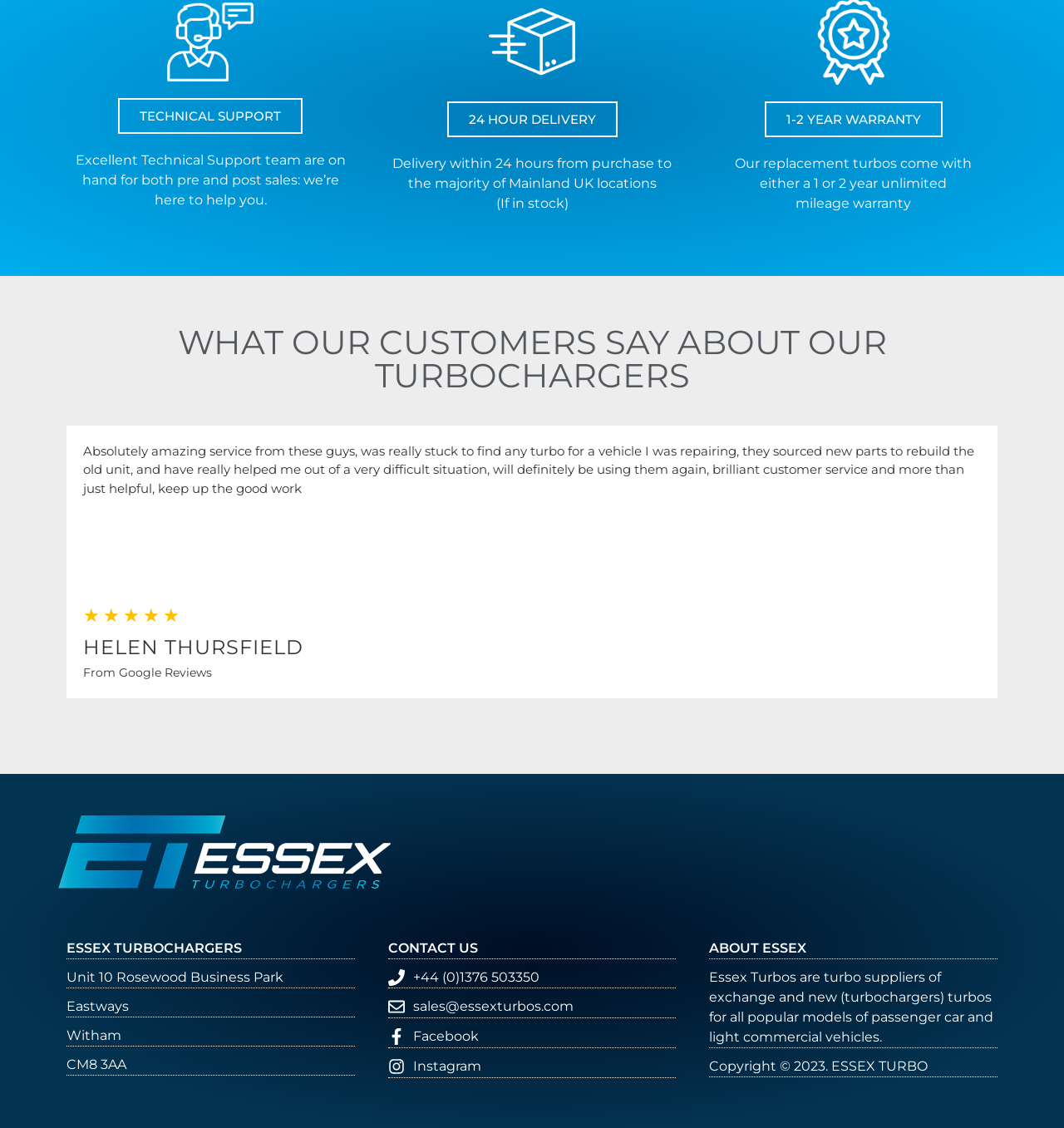Locate the bounding box coordinates of the element I should click to achieve the following instruction: "Click the 'CONTACT US' link".

[0.365, 0.834, 0.449, 0.848]